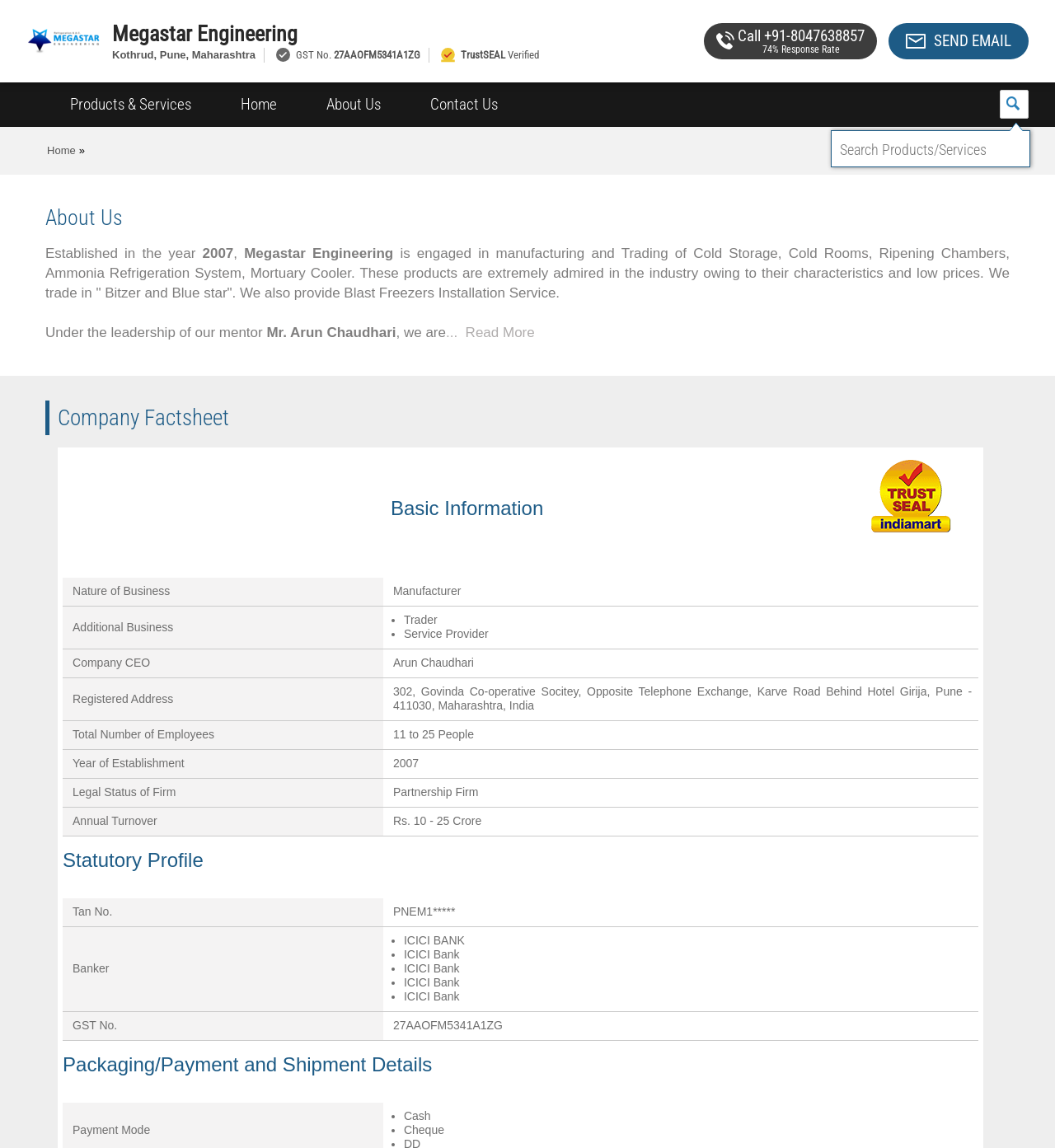What is the CEO of the company?
Look at the webpage screenshot and answer the question with a detailed explanation.

The CEO of the company is mentioned in the 'Company Factsheet' section, where it says 'Company CEO: Arun Chaudhari'.